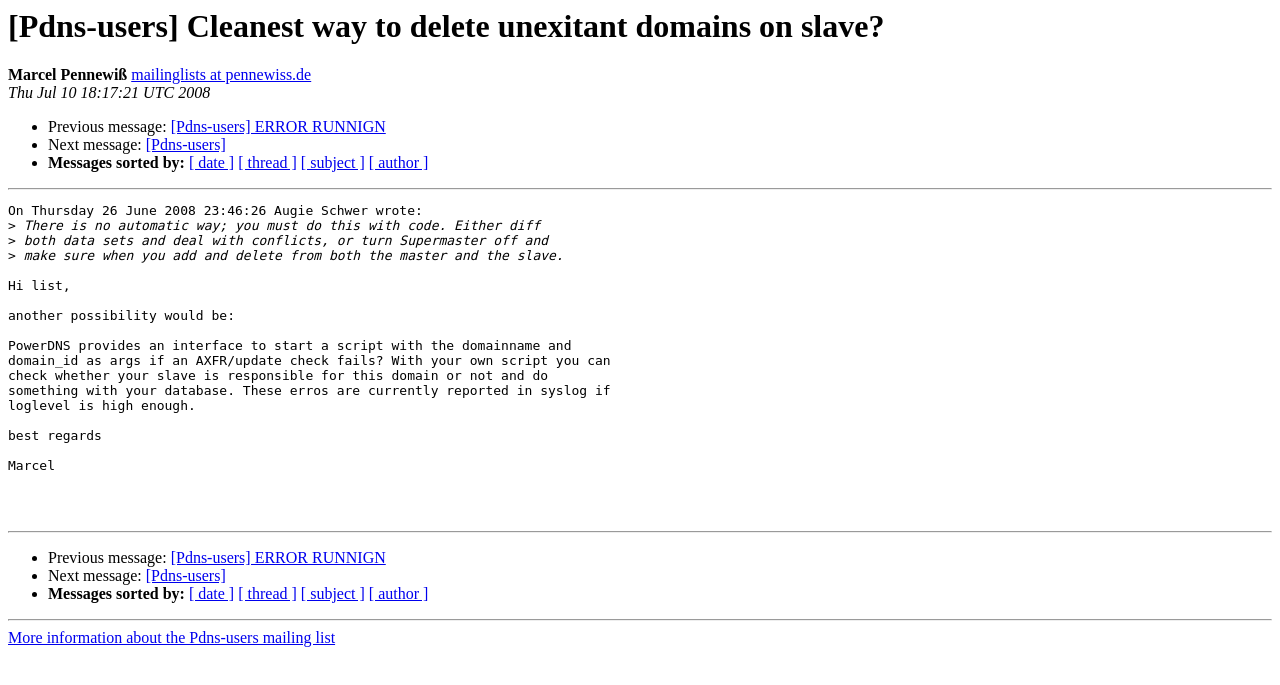Determine the main headline of the webpage and provide its text.

[Pdns-users] Cleanest way to delete unexitant domains on slave?